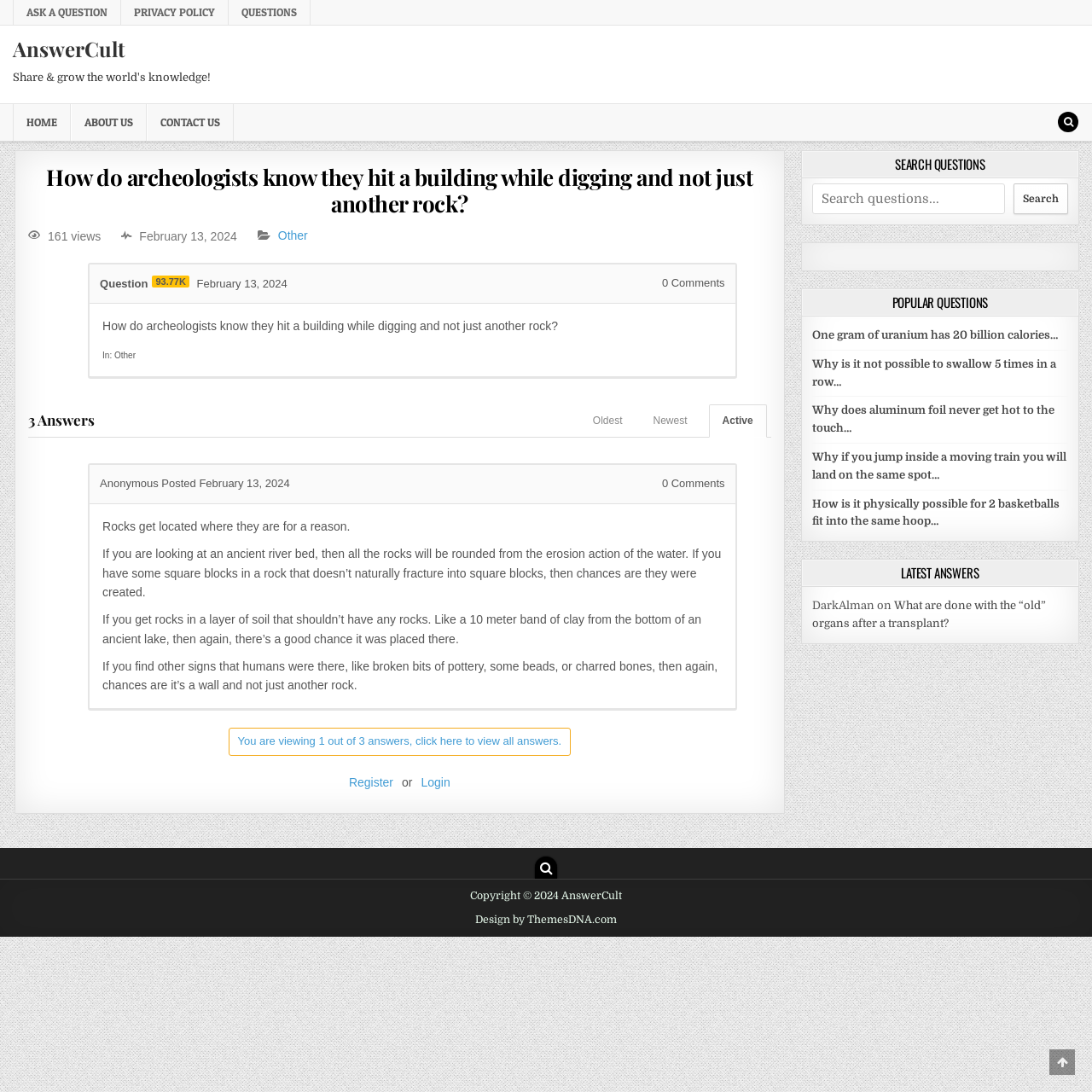How many answers are there to this question?
Answer the question with detailed information derived from the image.

The number of answers to this question is mentioned below the title, which is 3 answers.